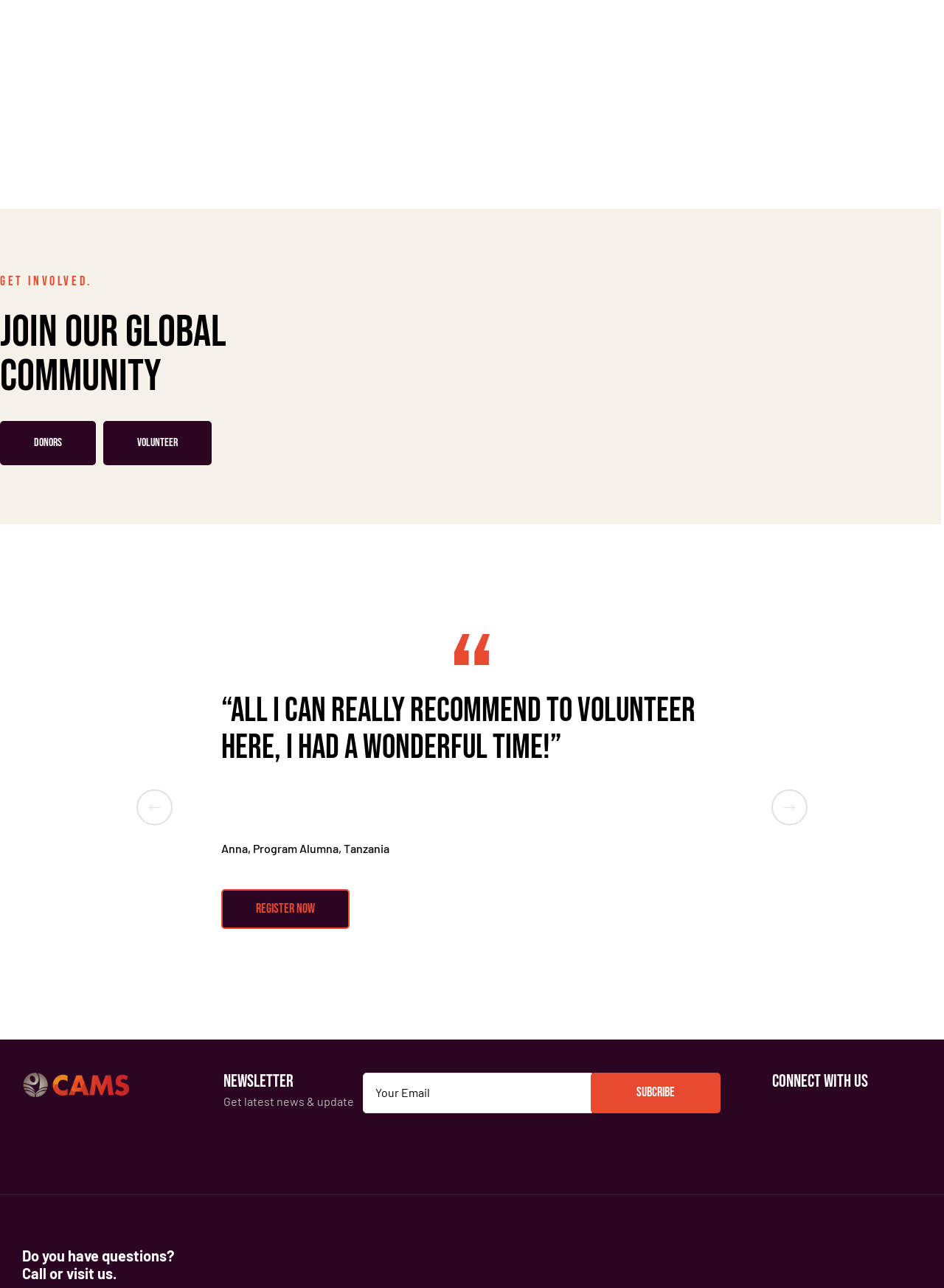Please identify the bounding box coordinates of the area I need to click to accomplish the following instruction: "Click the REGISTER NOW link".

[0.234, 0.69, 0.37, 0.721]